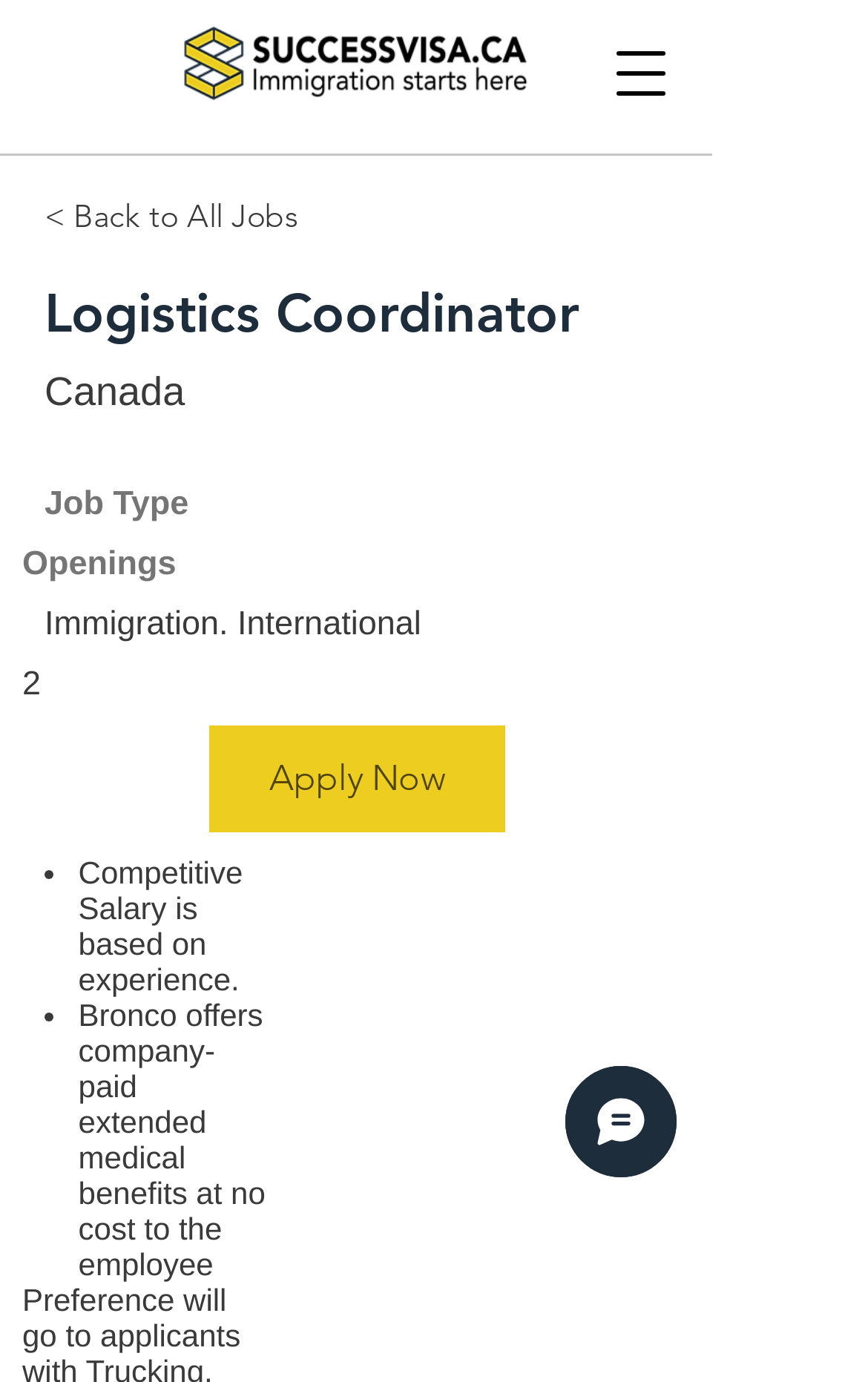What is the location of the job?
Provide a one-word or short-phrase answer based on the image.

Canada